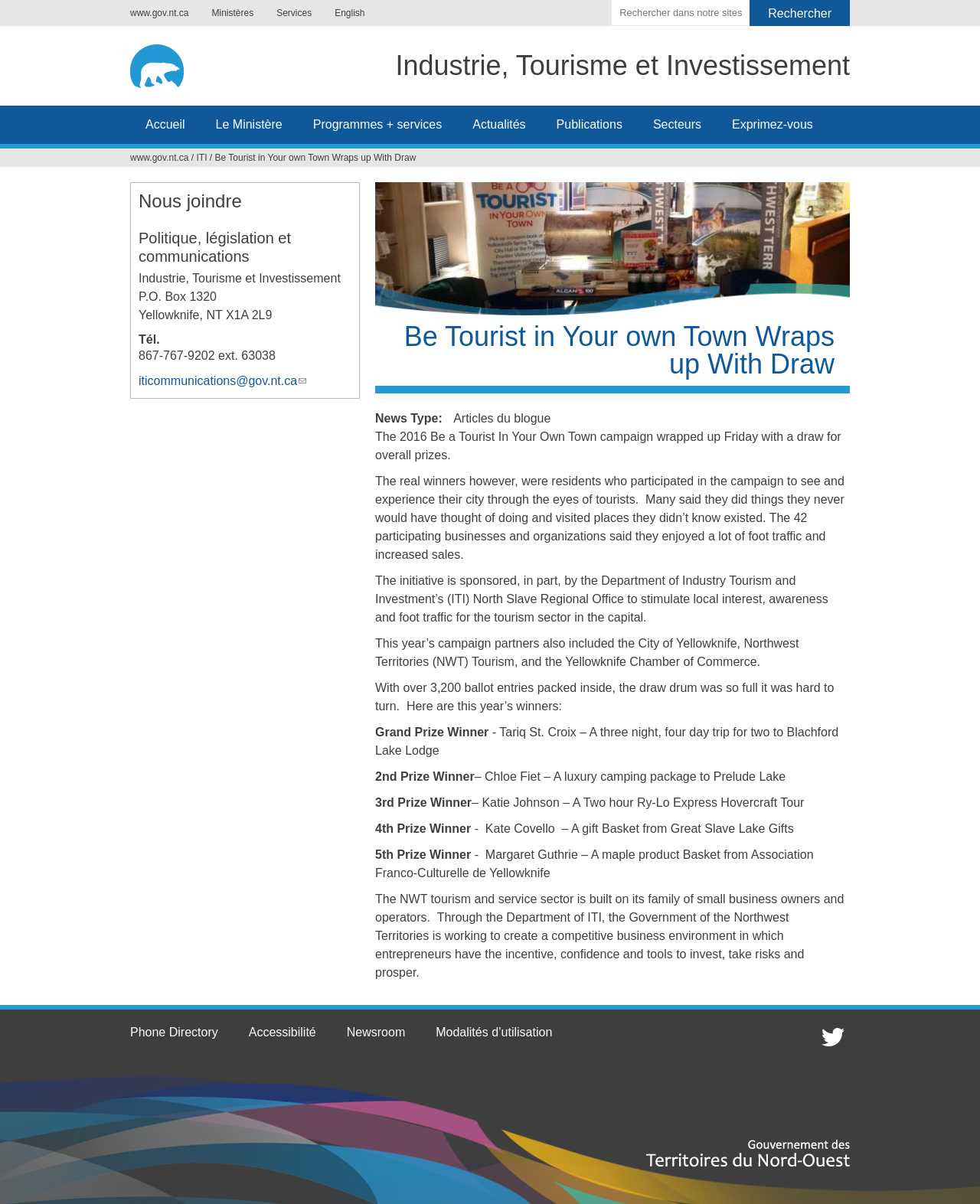Determine the bounding box coordinates of the clickable area required to perform the following instruction: "Subscribe to free Email Newsletter". The coordinates should be represented as four float numbers between 0 and 1: [left, top, right, bottom].

None